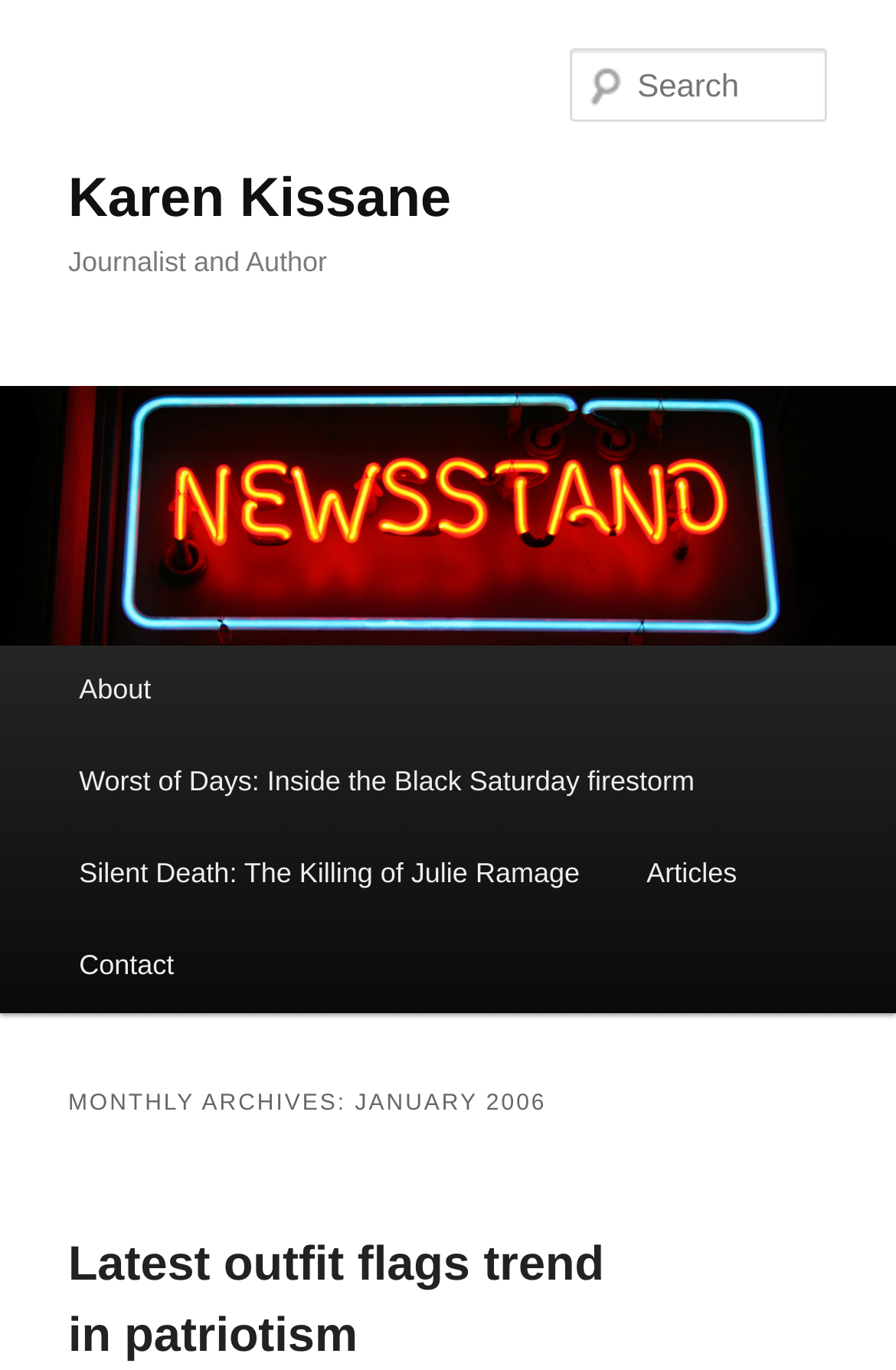Please mark the bounding box coordinates of the area that should be clicked to carry out the instruction: "go to Karen Kissane's homepage".

[0.076, 0.122, 0.504, 0.168]